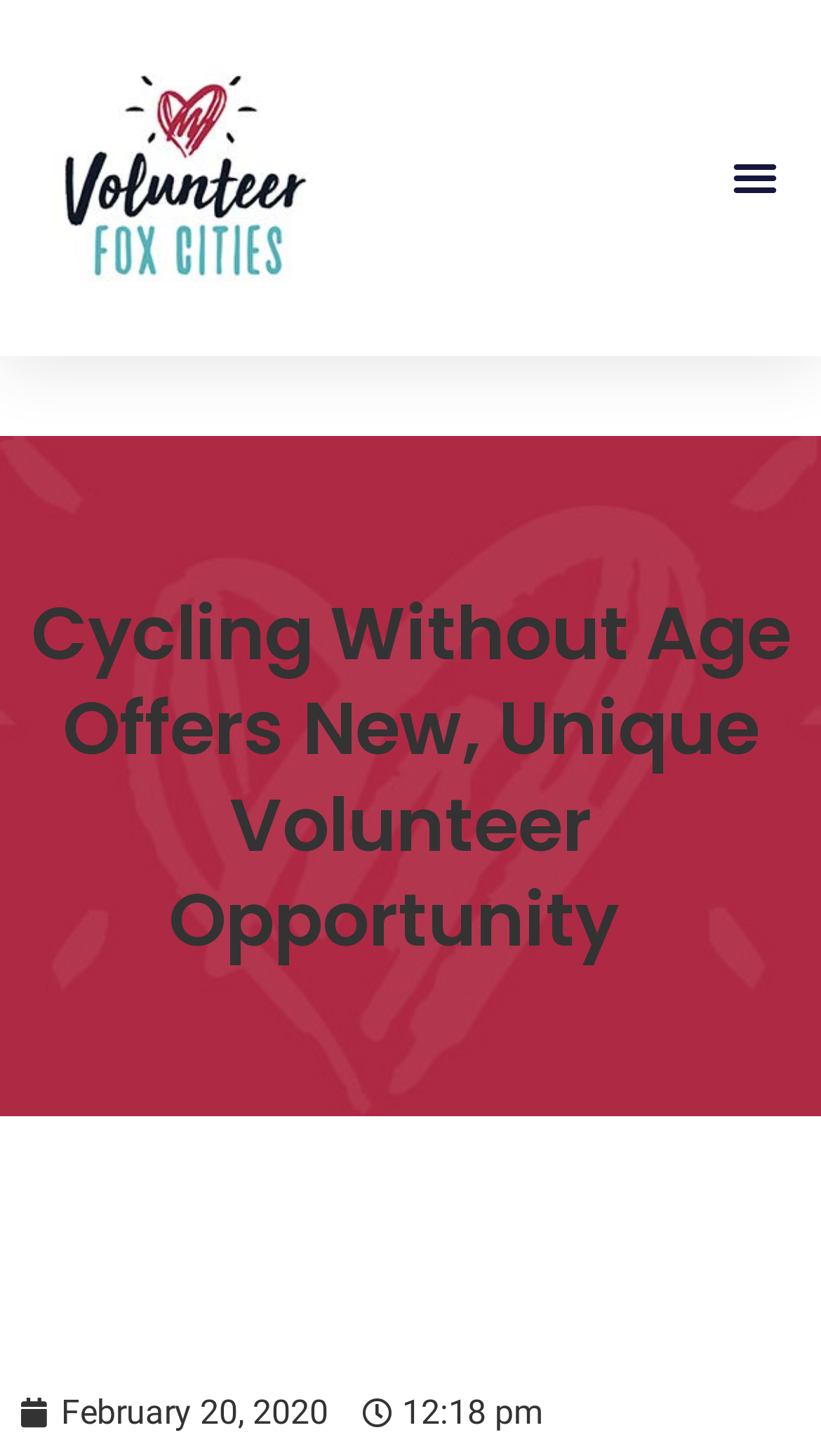What is the logo on the top left?
Give a single word or phrase as your answer by examining the image.

Volunteer Fox Cities